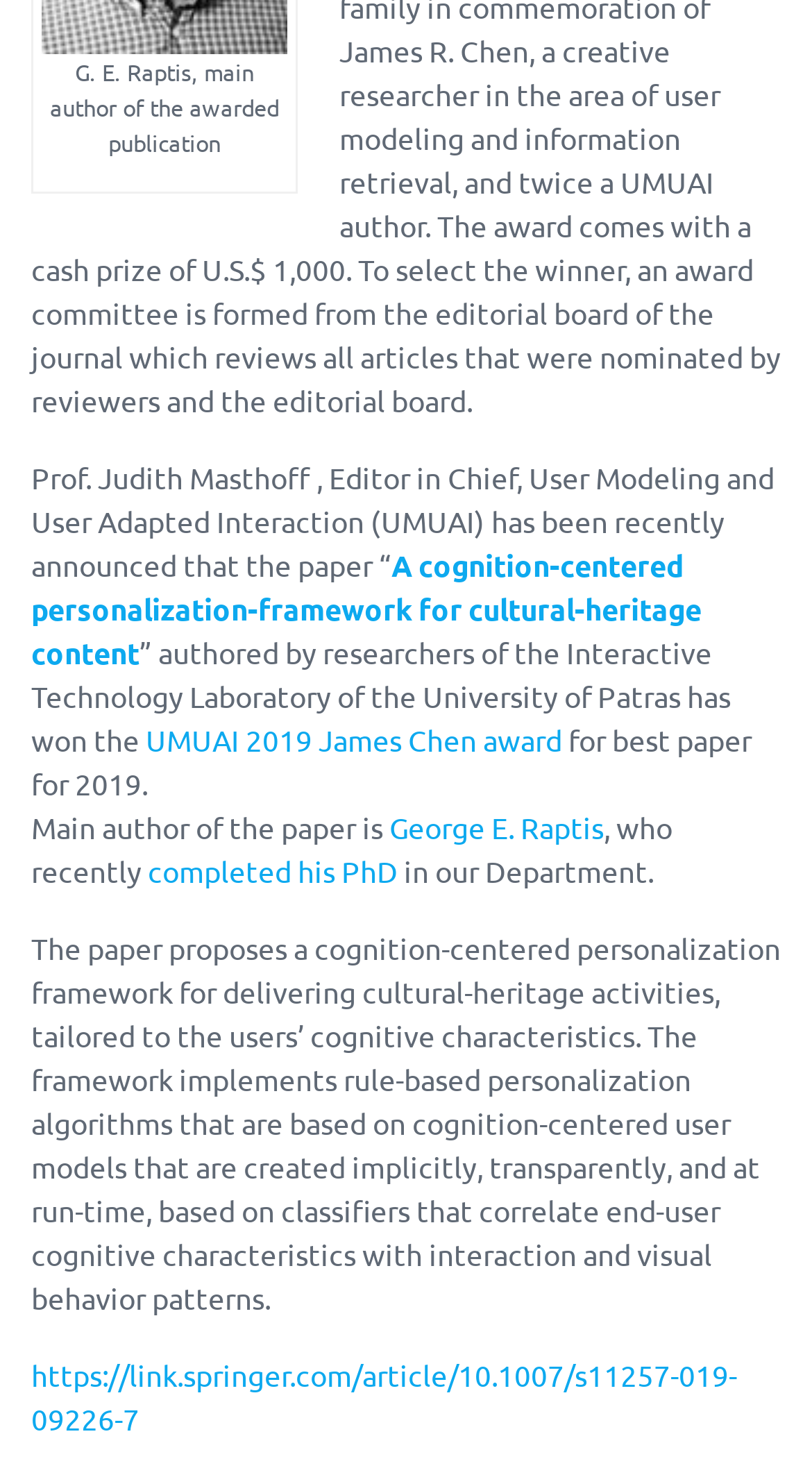Identify and provide the bounding box coordinates of the UI element described: "George E. Raptis". The coordinates should be formatted as [left, top, right, bottom], with each number being a float between 0 and 1.

[0.479, 0.554, 0.744, 0.58]